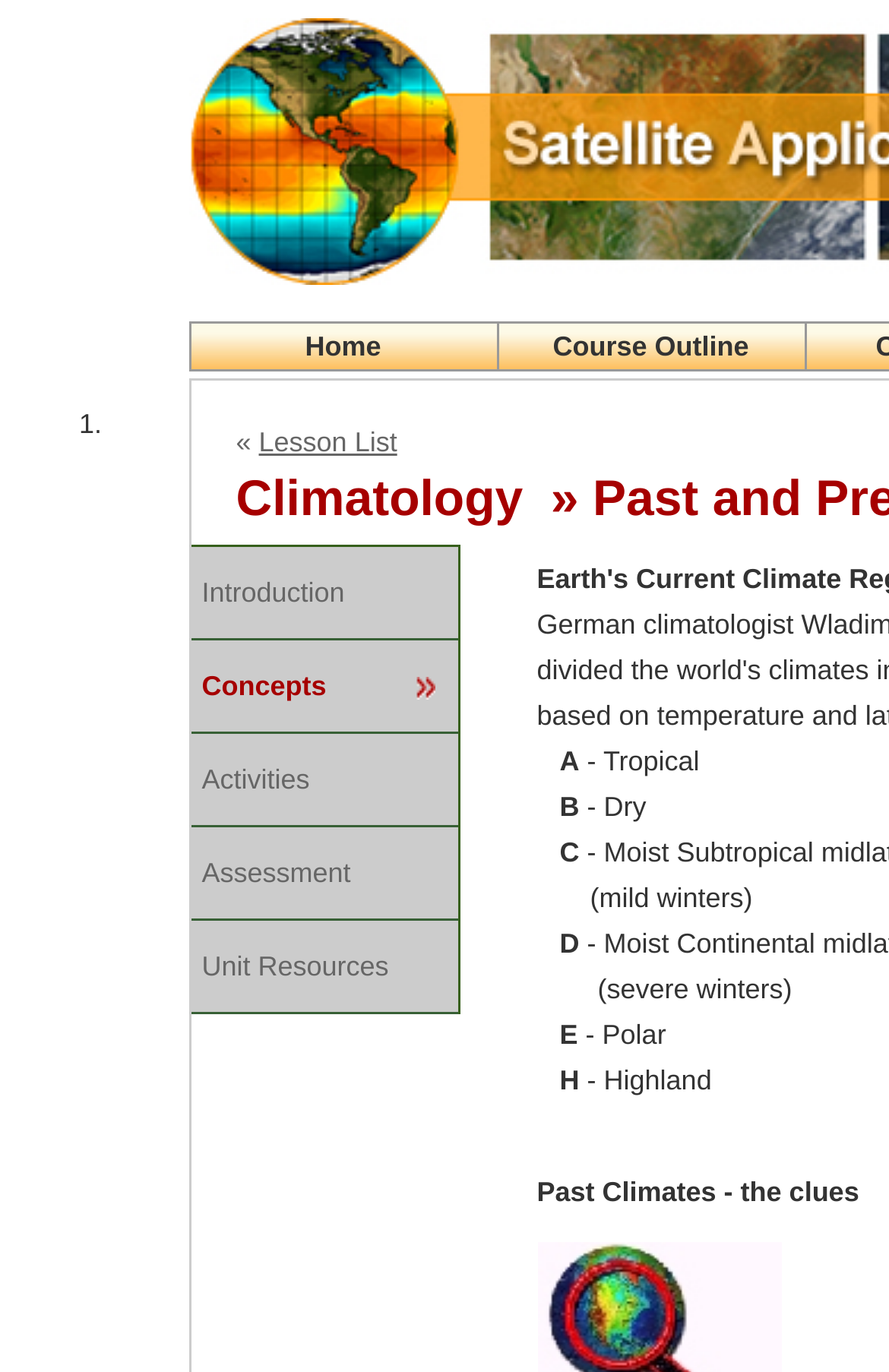How many links are in the top navigation bar?
Based on the visual content, answer with a single word or a brief phrase.

5